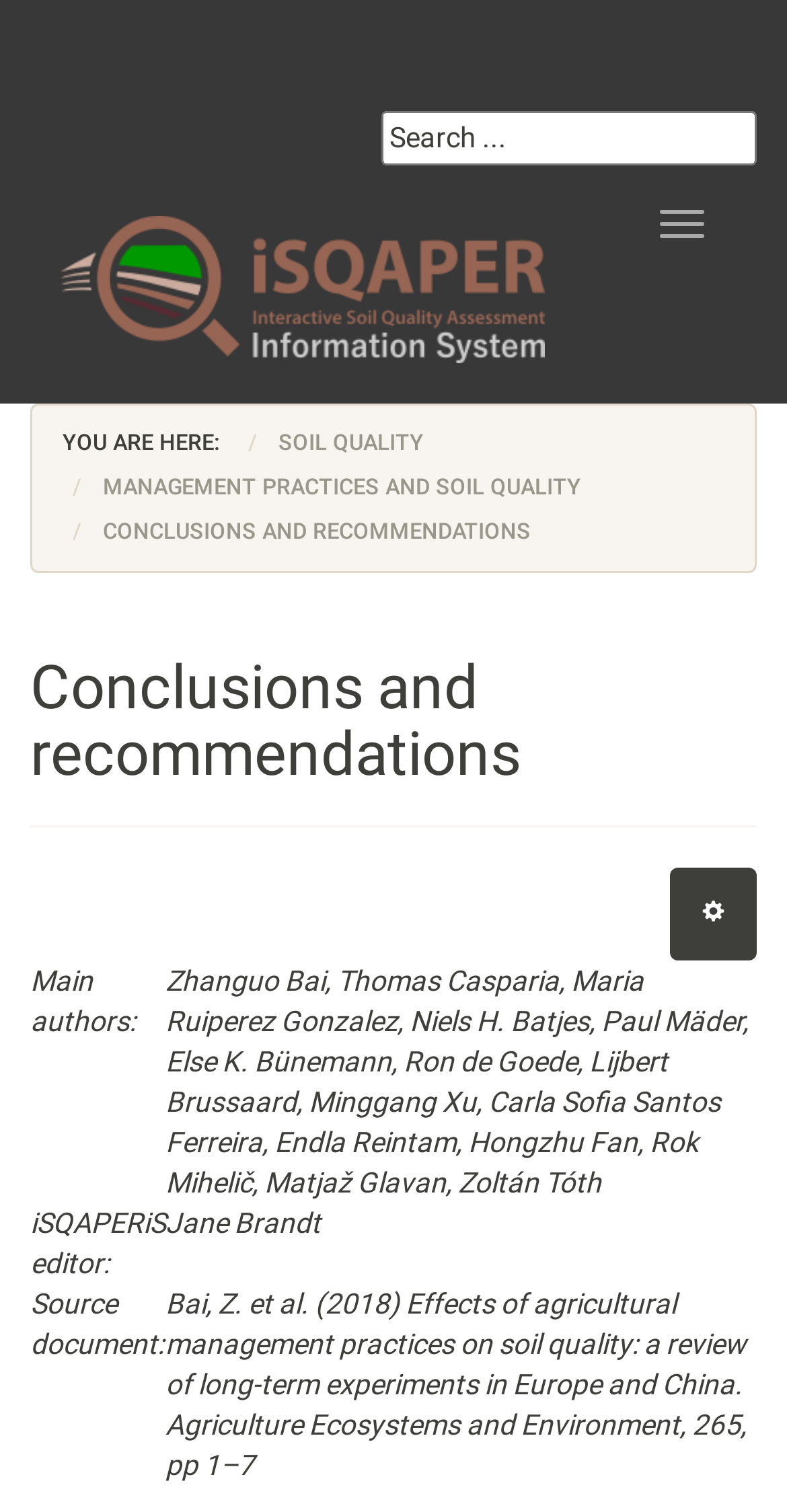Please analyze the image and provide a thorough answer to the question:
What is the main topic of the webpage?

I found the answer by looking at the breadcrumbs navigation element with the text 'SOIL QUALITY' and 'MANAGEMENT PRACTICES AND SOIL QUALITY', which suggests that the main topic of the webpage is related to soil quality.